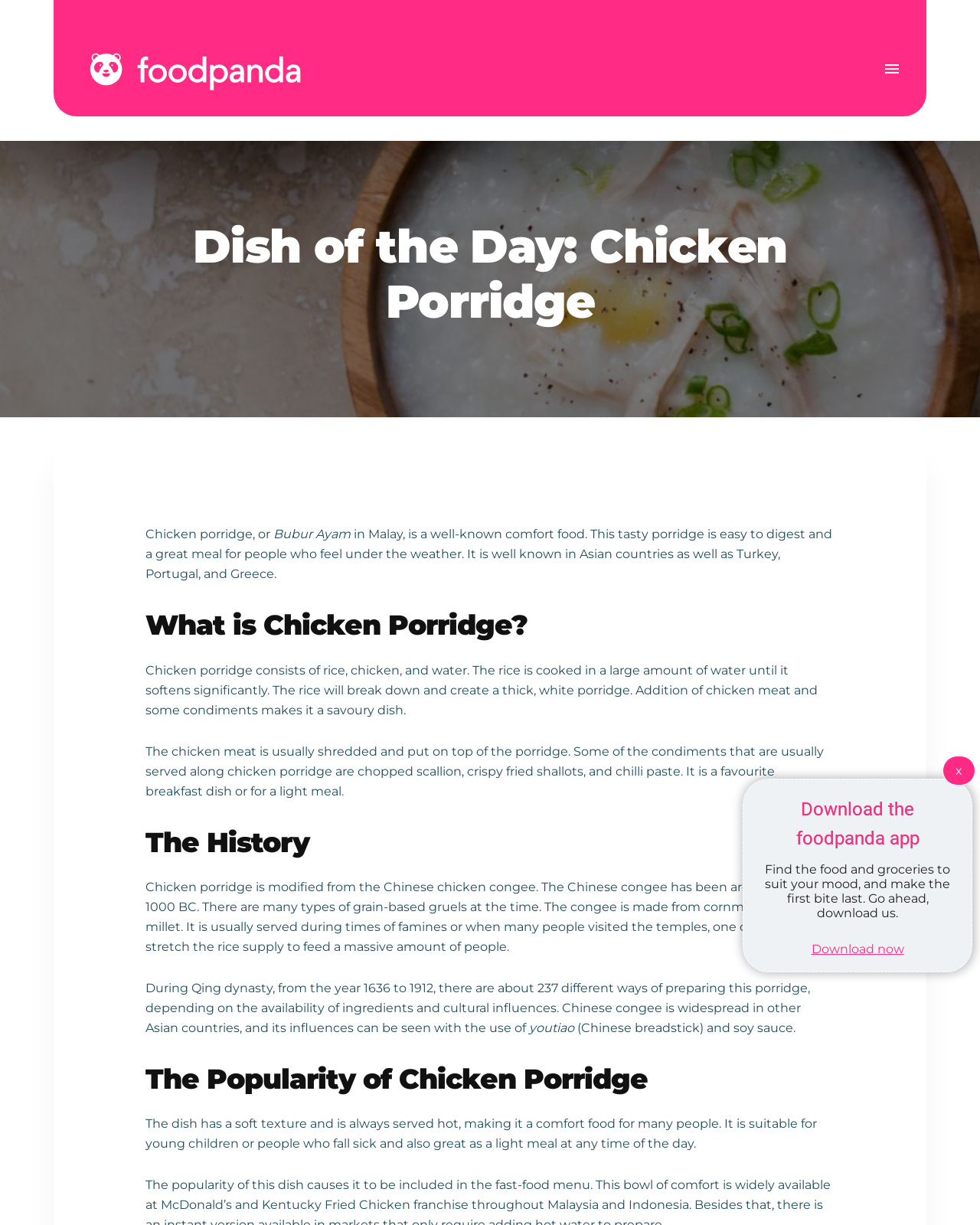What is the main ingredient of Chicken Porridge?
Please provide a detailed answer to the question.

According to the webpage, Chicken Porridge consists of rice, chicken, and water. The rice is cooked in a large amount of water until it softens significantly, creating a thick, white porridge.